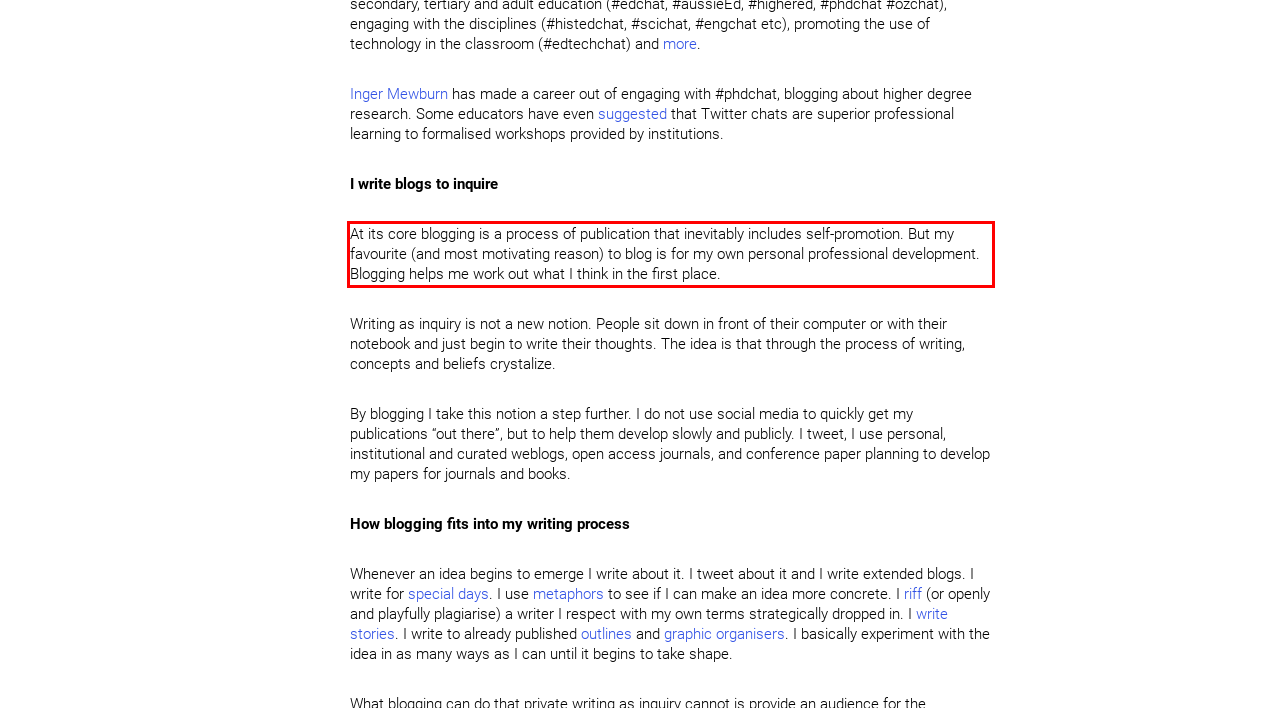Given a webpage screenshot, locate the red bounding box and extract the text content found inside it.

At its core blogging is a process of publication that inevitably includes self-promotion. But my favourite (and most motivating reason) to blog is for my own personal professional development. Blogging helps me work out what I think in the first place.